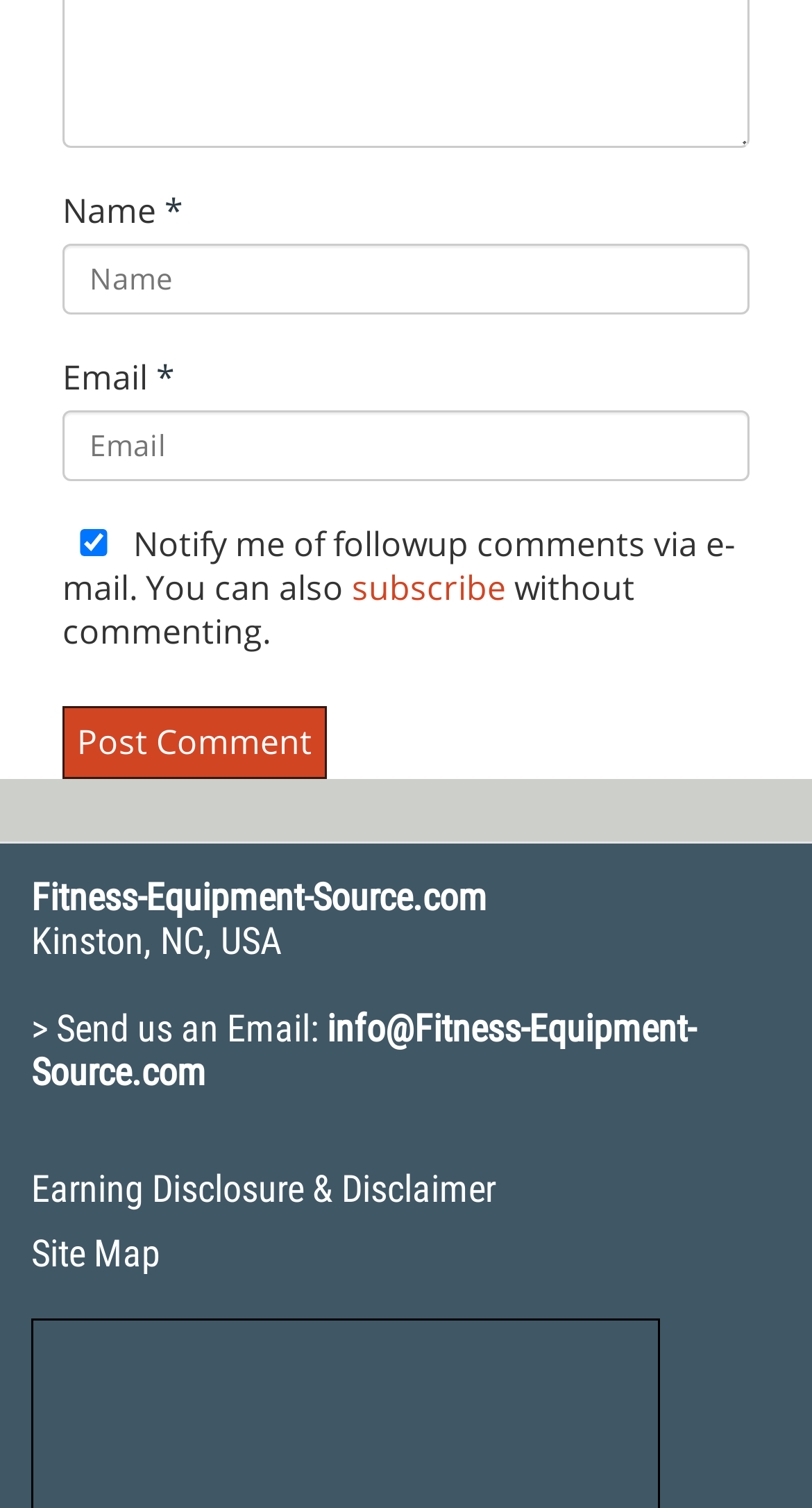Pinpoint the bounding box coordinates of the area that must be clicked to complete this instruction: "Input your email".

[0.077, 0.272, 0.923, 0.319]